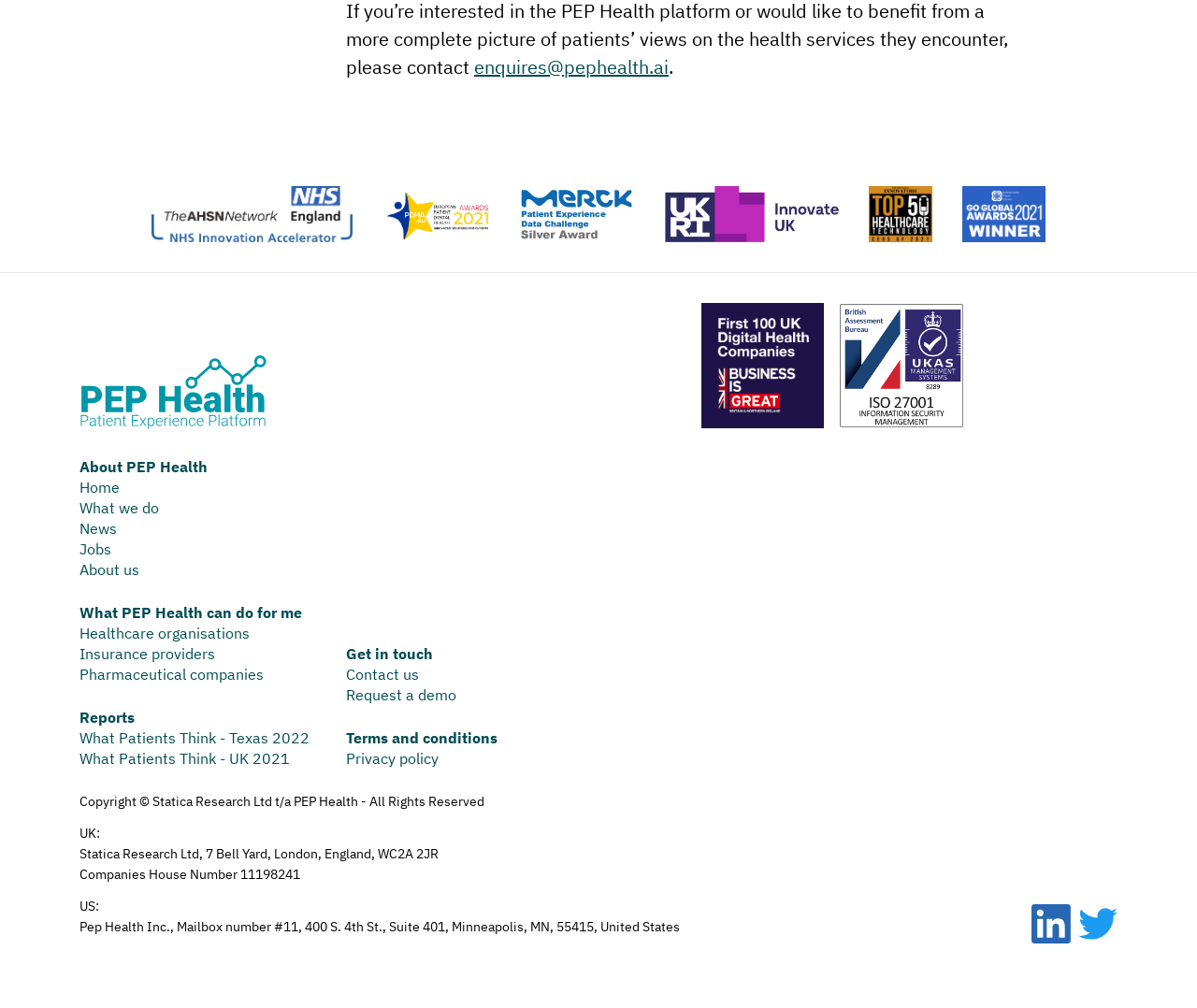Determine the coordinates of the bounding box for the clickable area needed to execute this instruction: "Click the 'About PEP Health' link".

[0.066, 0.454, 0.173, 0.472]